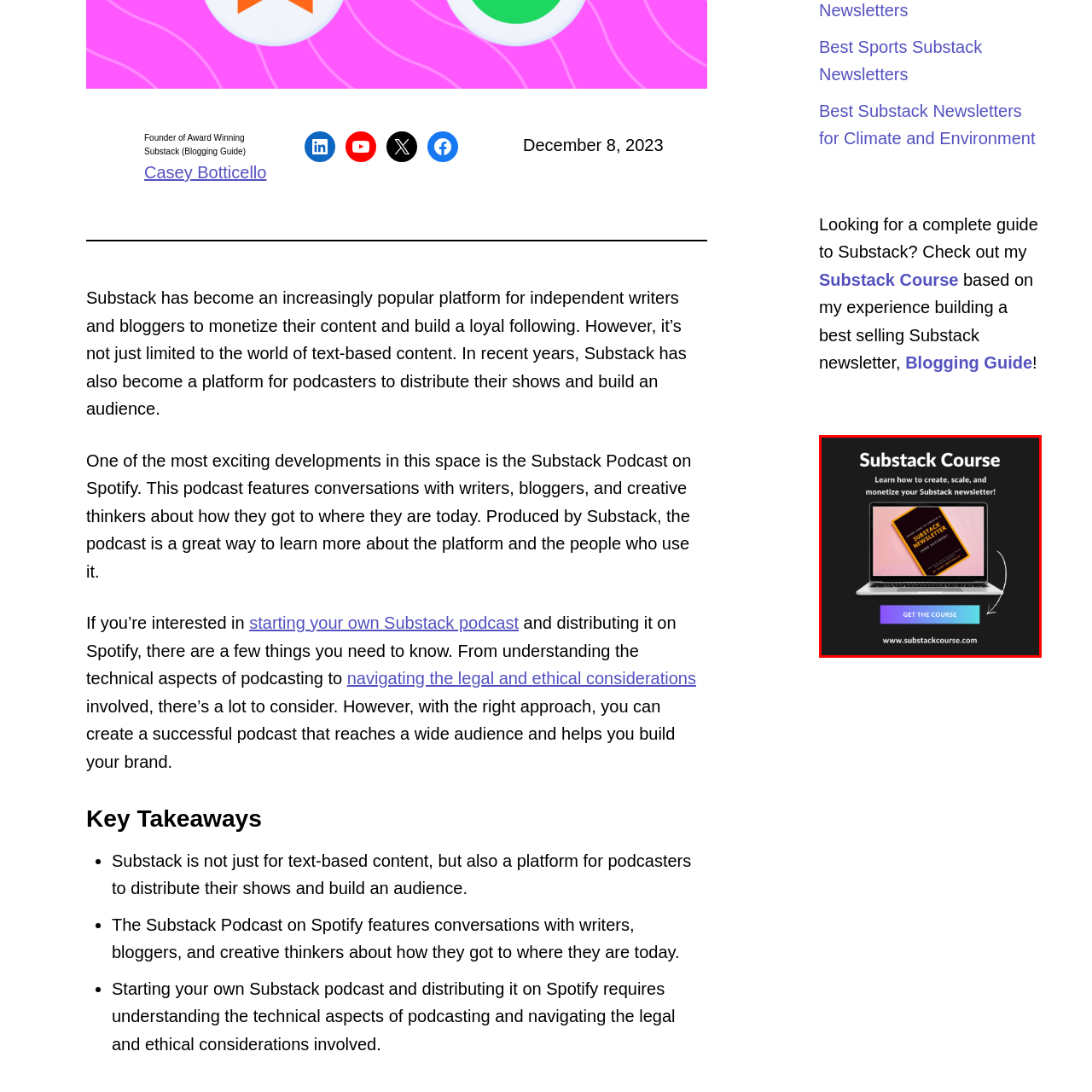Focus on the portion of the image highlighted in red and deliver a detailed explanation for the following question: What is the URL at the bottom of the image?

The bottom of the image features the website URL, www.substackcourse.com, directing interested individuals to find more information about the course.